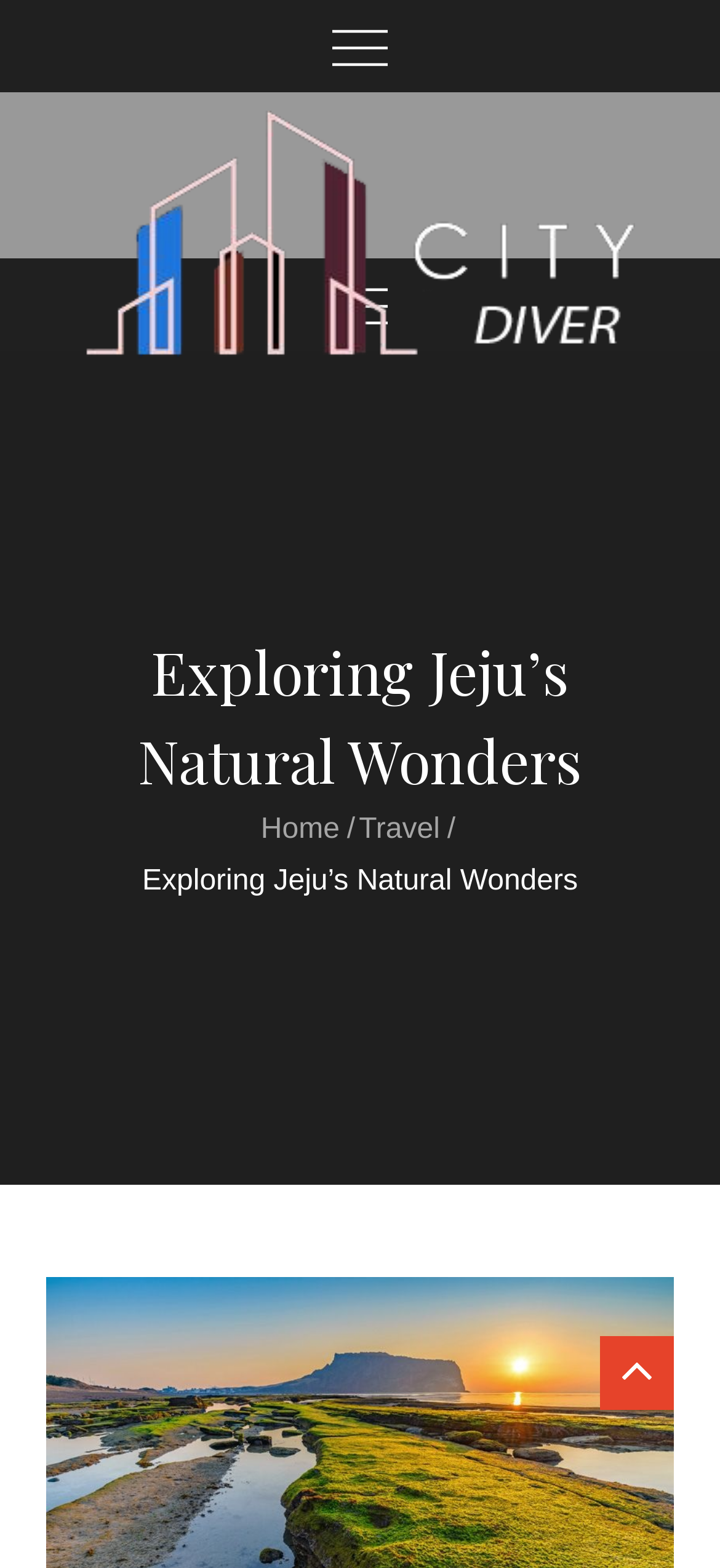Please provide a one-word or phrase answer to the question: 
What is the current page about?

Jeju Island